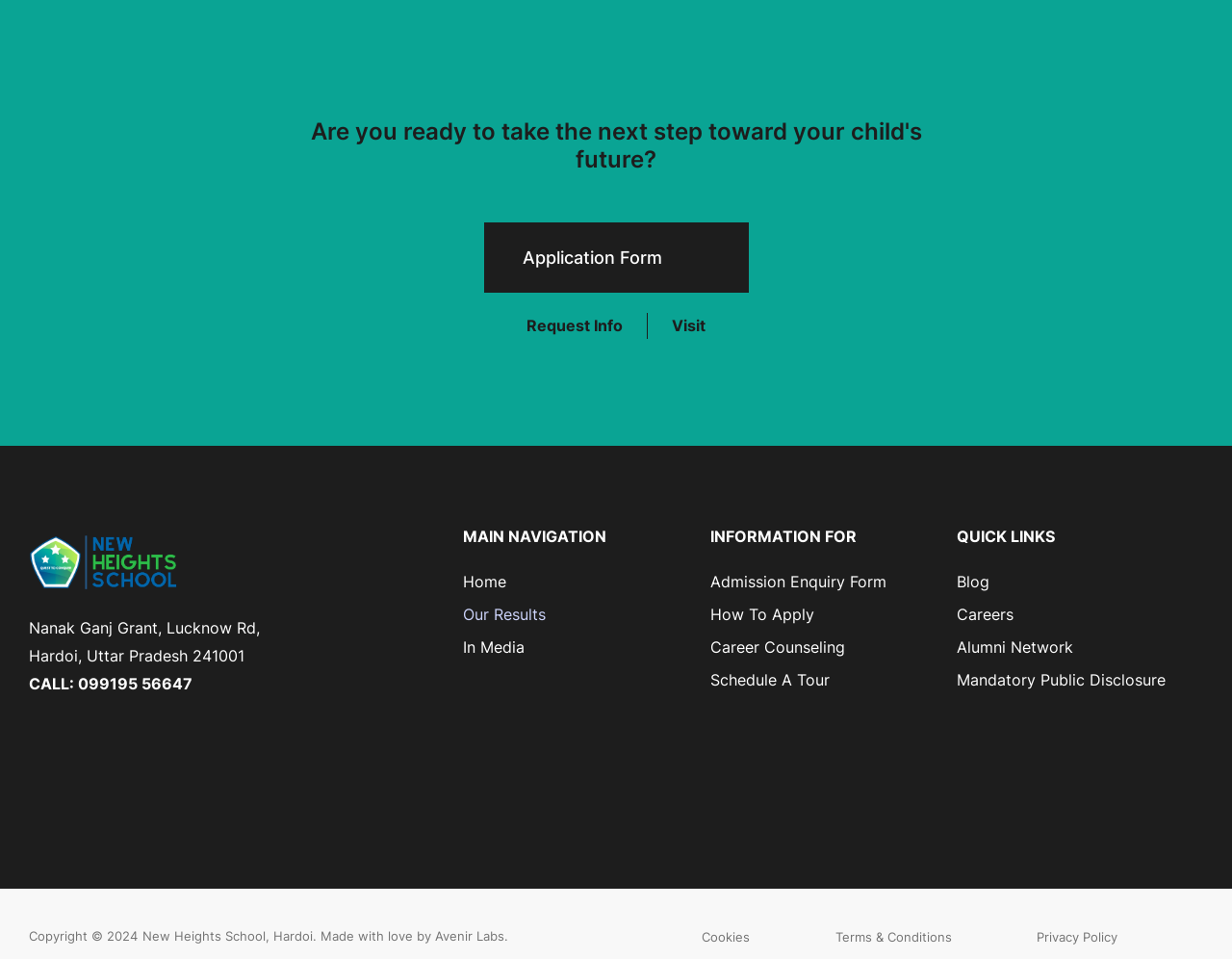Find the bounding box coordinates of the clickable area that will achieve the following instruction: "Call the school".

[0.023, 0.702, 0.156, 0.722]